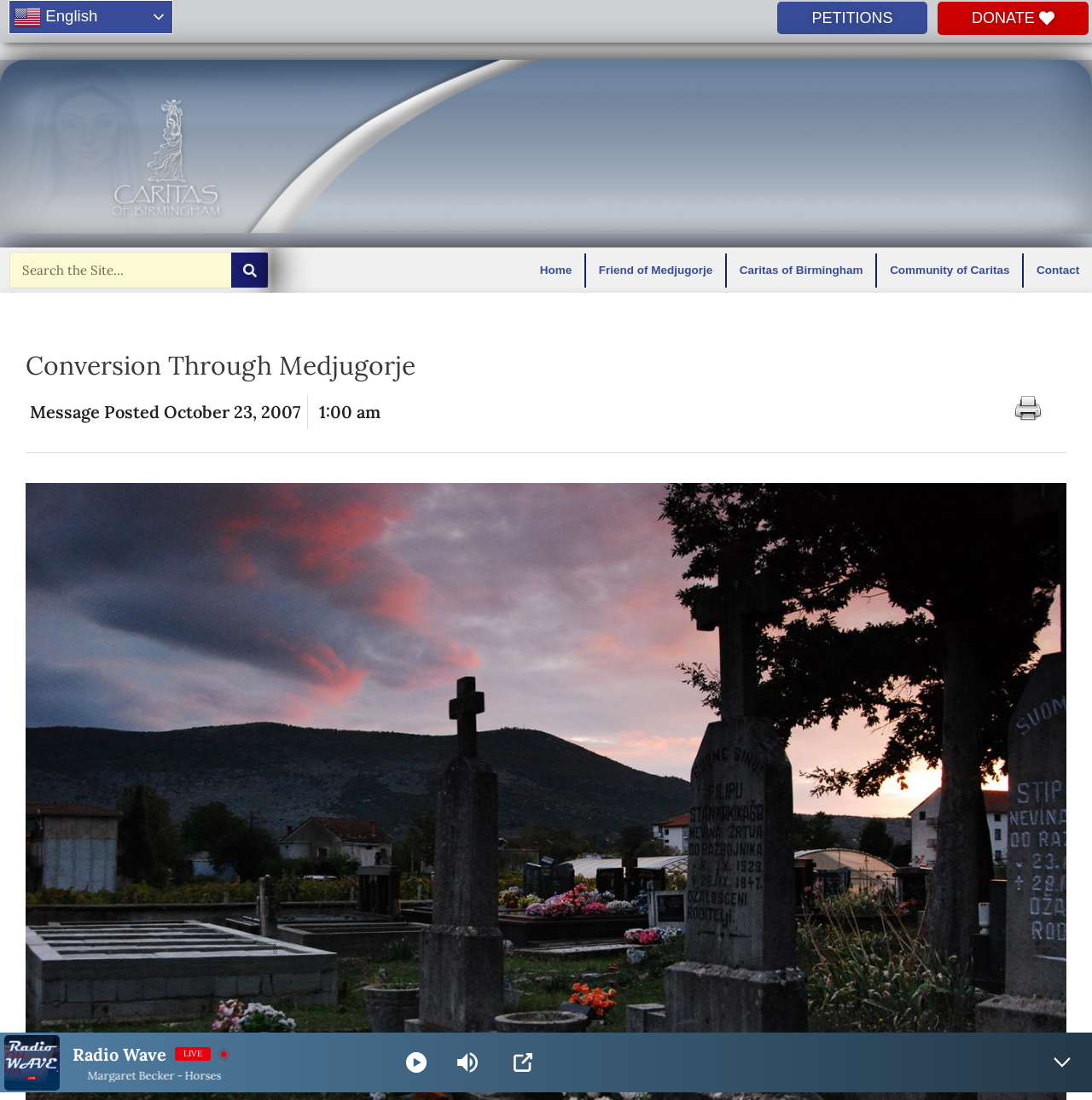What is the current status of the radio player?
Based on the image, respond with a single word or phrase.

Live